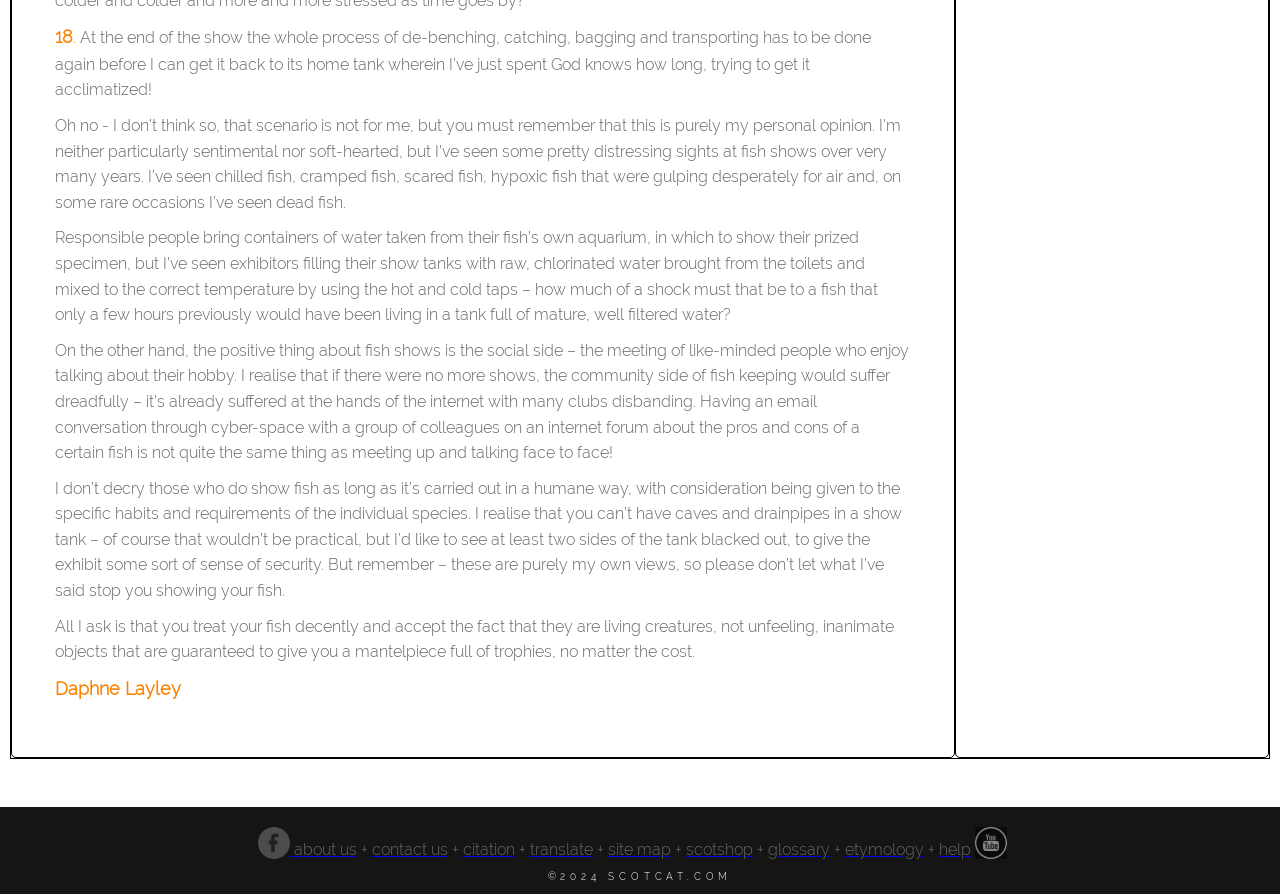Provide a brief response to the question below using one word or phrase:
What is the social media platform with a Facebook icon?

Facebook